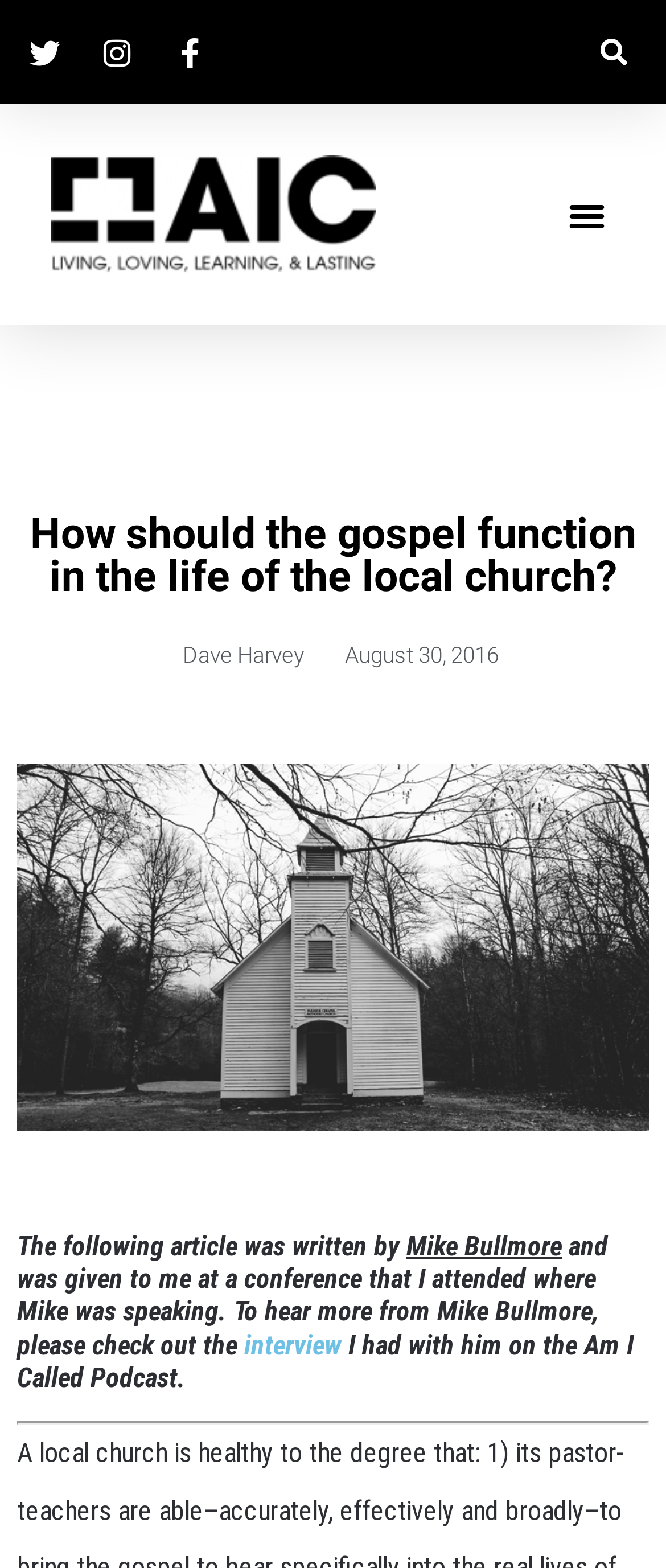Bounding box coordinates should be provided in the format (top-left x, top-left y, bottom-right x, bottom-right y) with all values between 0 and 1. Identify the bounding box for this UI element: interview

[0.367, 0.847, 0.513, 0.868]